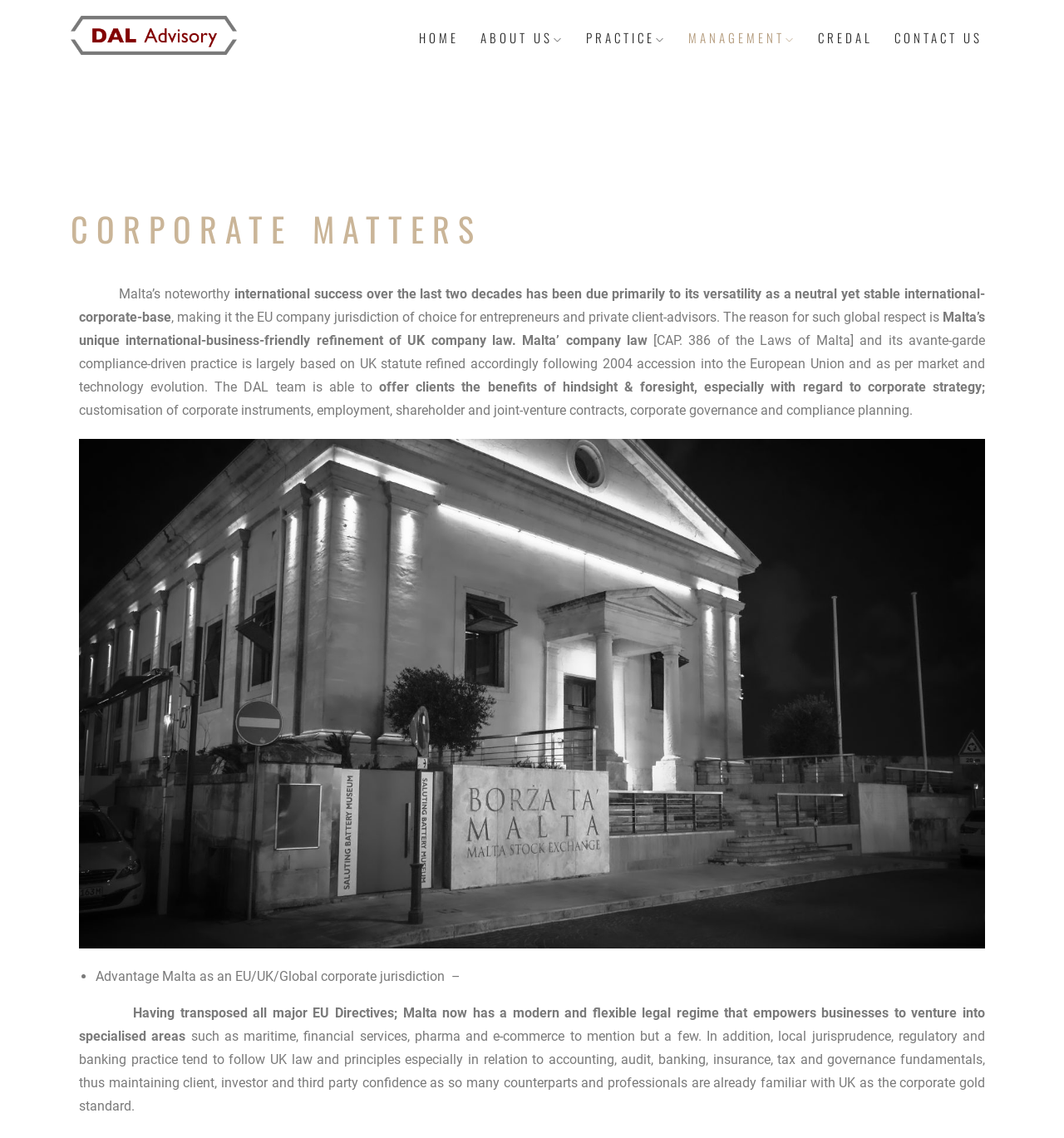Please provide a comprehensive answer to the question below using the information from the image: What is the basis of Malta's jurisprudence?

The basis of Malta's jurisprudence can be found in the paragraph of text that describes how local jurisprudence, regulatory and banking practice tend to follow UK law and principles especially in relation to accounting, audit, banking, insurance, tax and governance fundamentals.